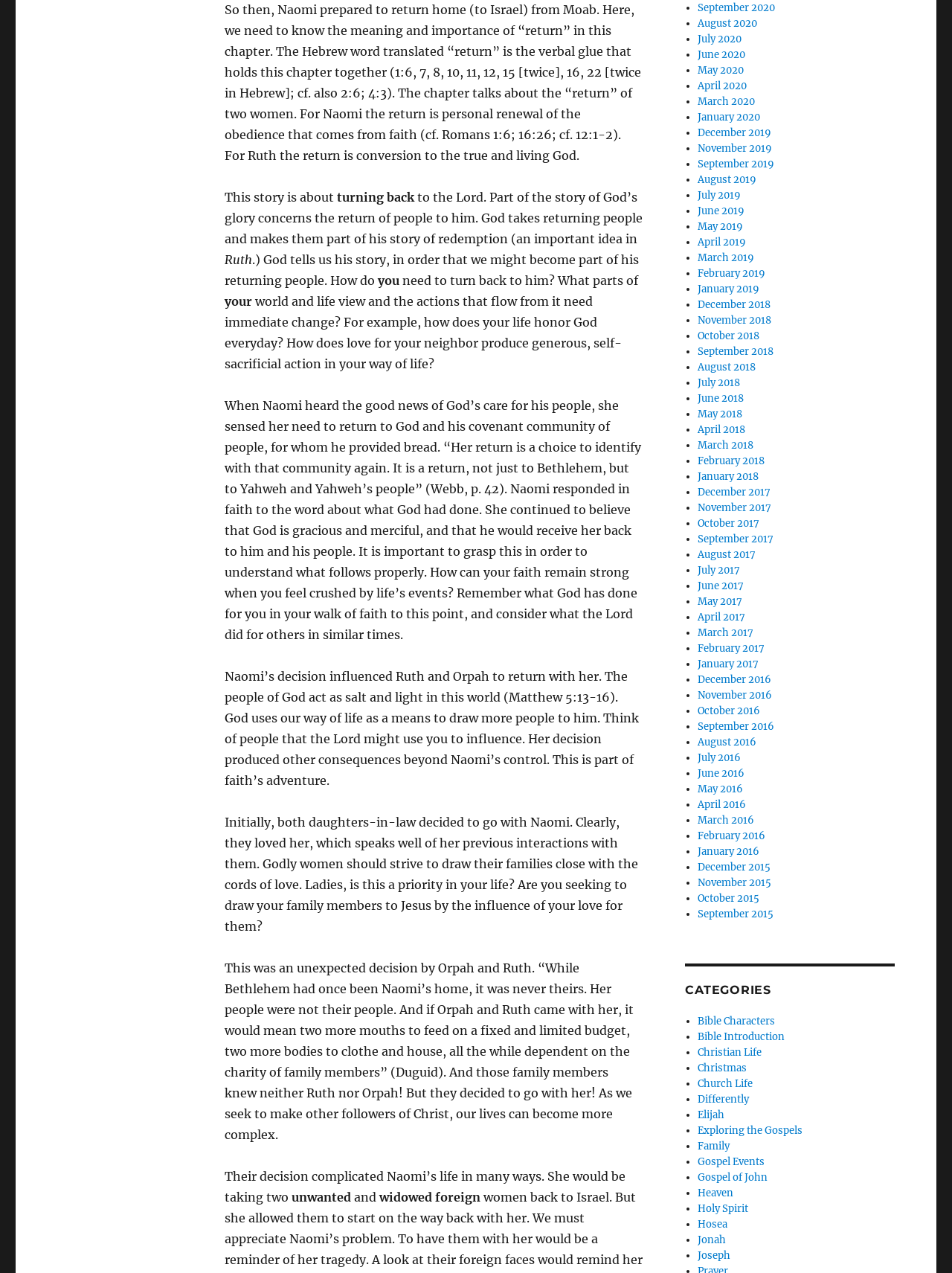Please identify the bounding box coordinates of the element's region that should be clicked to execute the following instruction: "Click on the 'VIDEOS' link". The bounding box coordinates must be four float numbers between 0 and 1, i.e., [left, top, right, bottom].

None